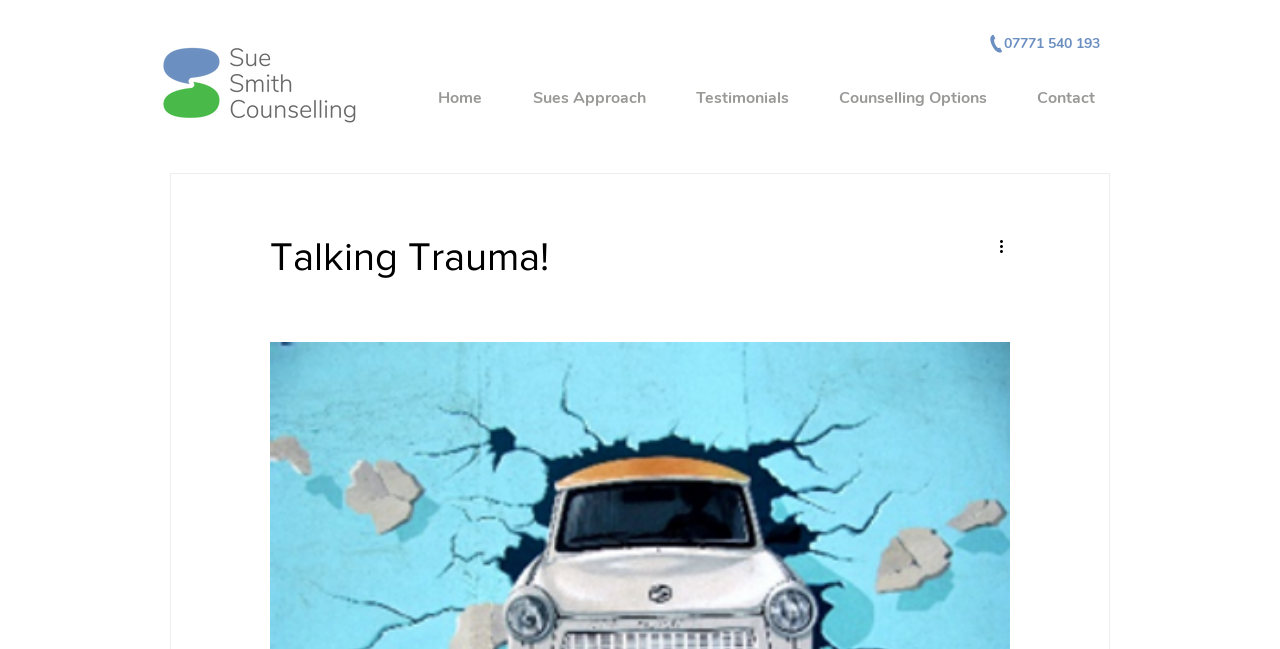What is the logo image filename?
Please respond to the question thoroughly and include all relevant details.

I found the logo image filename by looking at the image element with the text 'Sue-Smith-Counselling-Logo.png' which is located at the top left corner of the webpage.